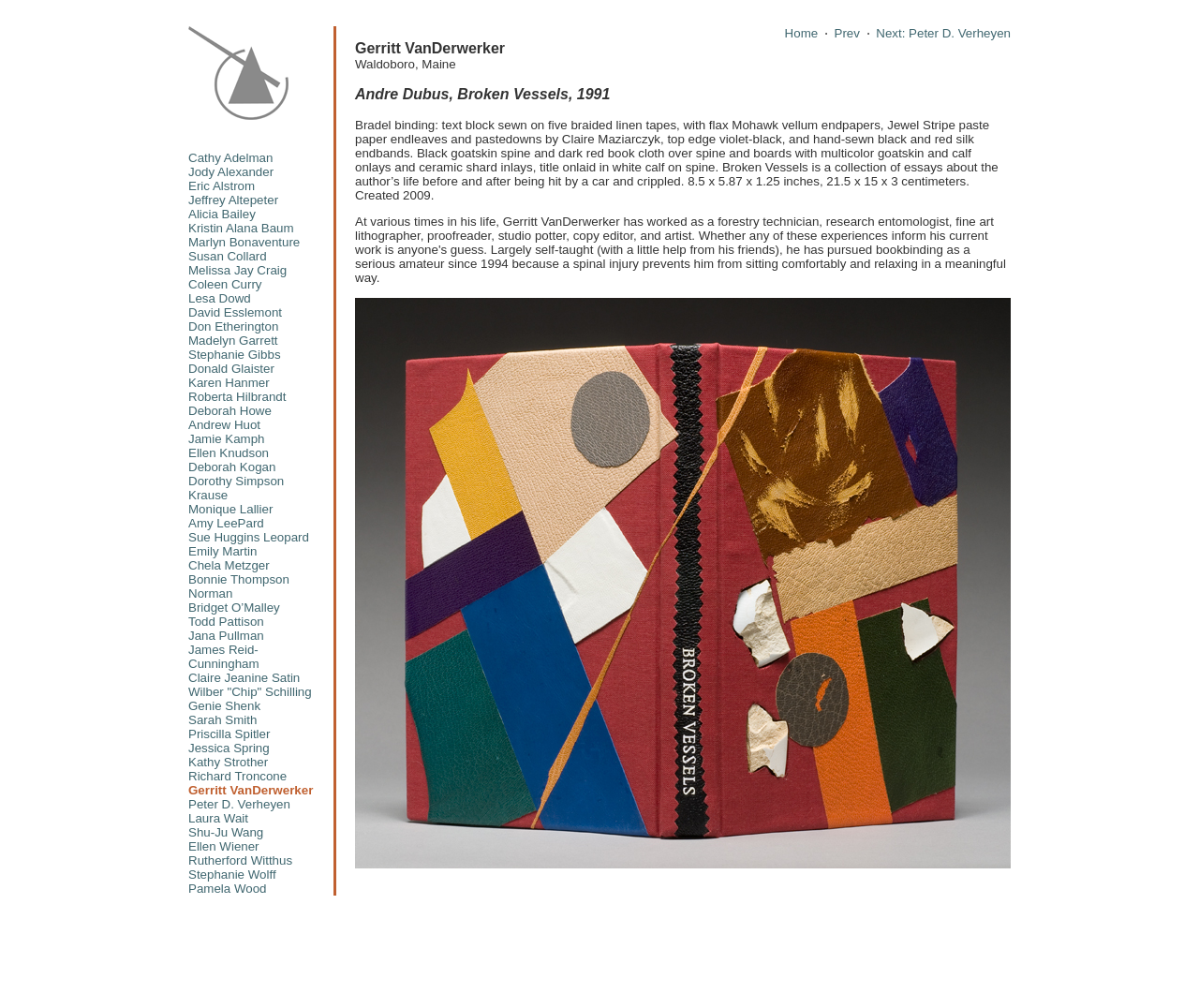Please pinpoint the bounding box coordinates for the region I should click to adhere to this instruction: "Click on the 'Home' link".

None